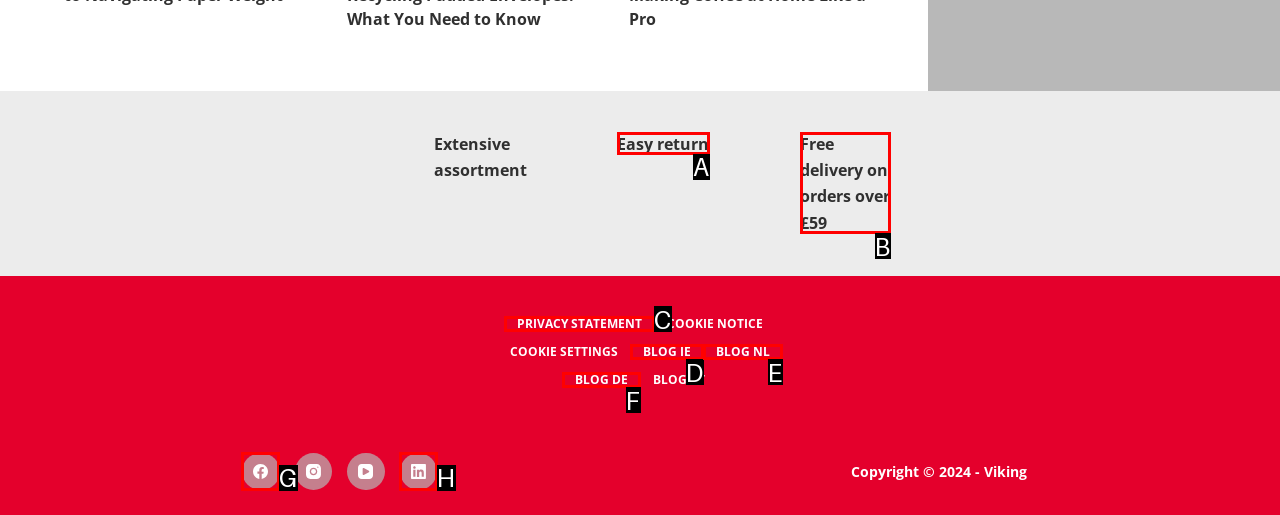Please indicate which option's letter corresponds to the task: Visit Facebook page by examining the highlighted elements in the screenshot.

G